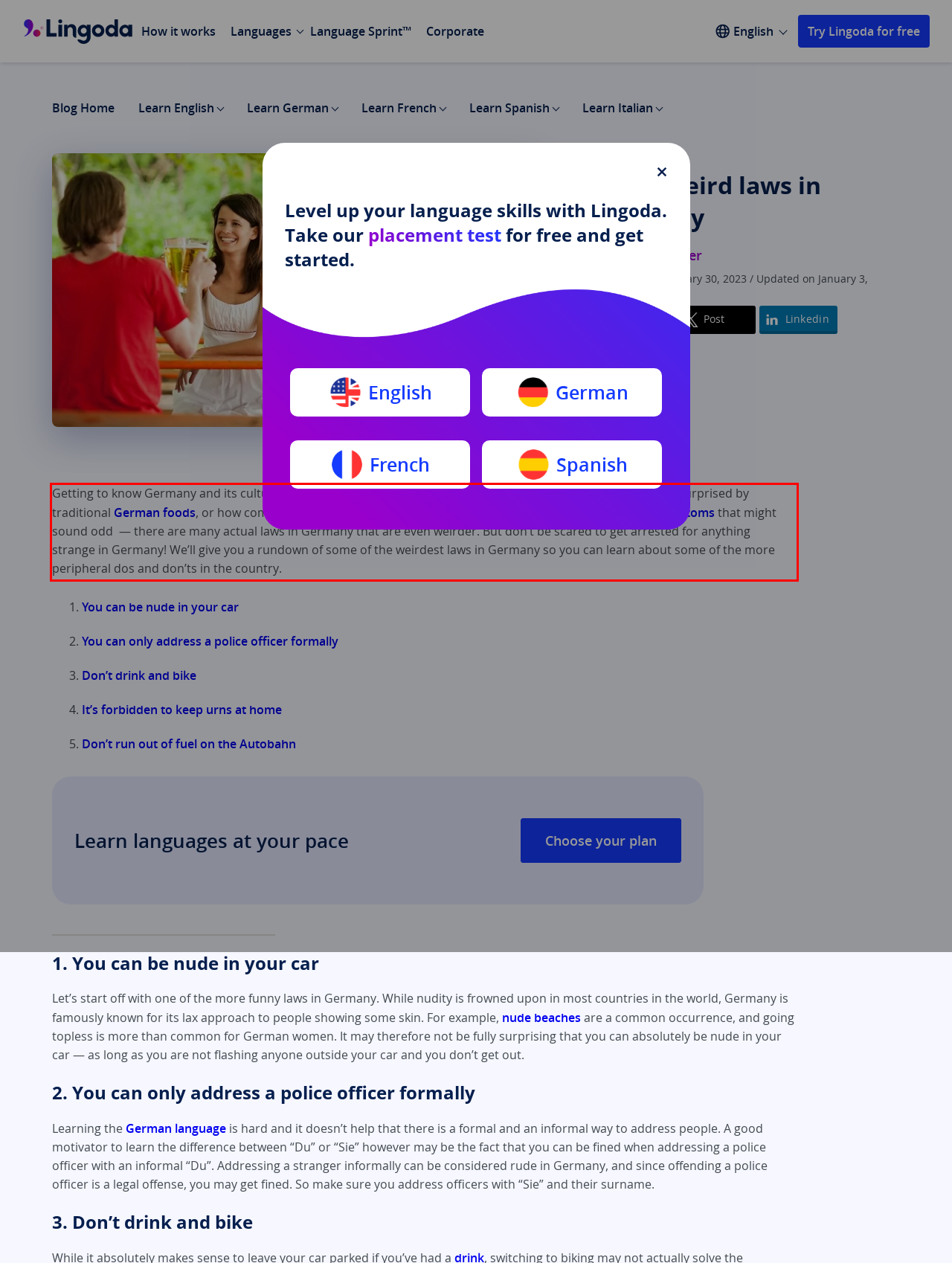Using OCR, extract the text content found within the red bounding box in the given webpage screenshot.

Getting to know Germany and its culture may be a little strange in many aspects: For example, many expats are surprised by traditional German foods, or how common it is for teenagers to drink (legally!). However, it’s not just German customs that might sound odd — there are many actual laws in Germany that are even weirder. But don’t be scared to get arrested for anything strange in Germany! We’ll give you a rundown of some of the weirdest laws in Germany so you can learn about some of the more peripheral dos and don’ts in the country.